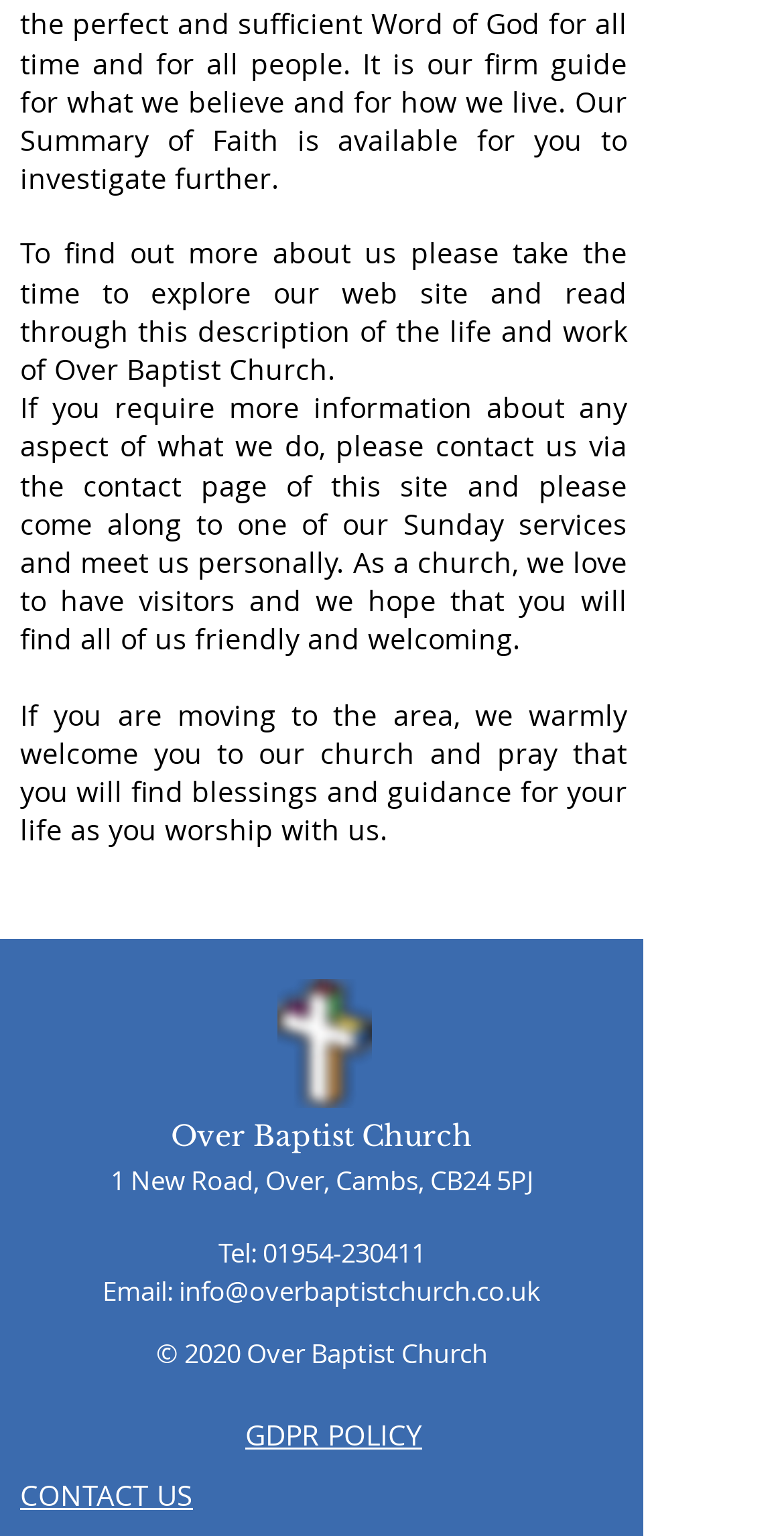Answer the question using only one word or a concise phrase: What is the address of Over Baptist Church?

1 New Road, Over, Cambs, CB24 5PJ